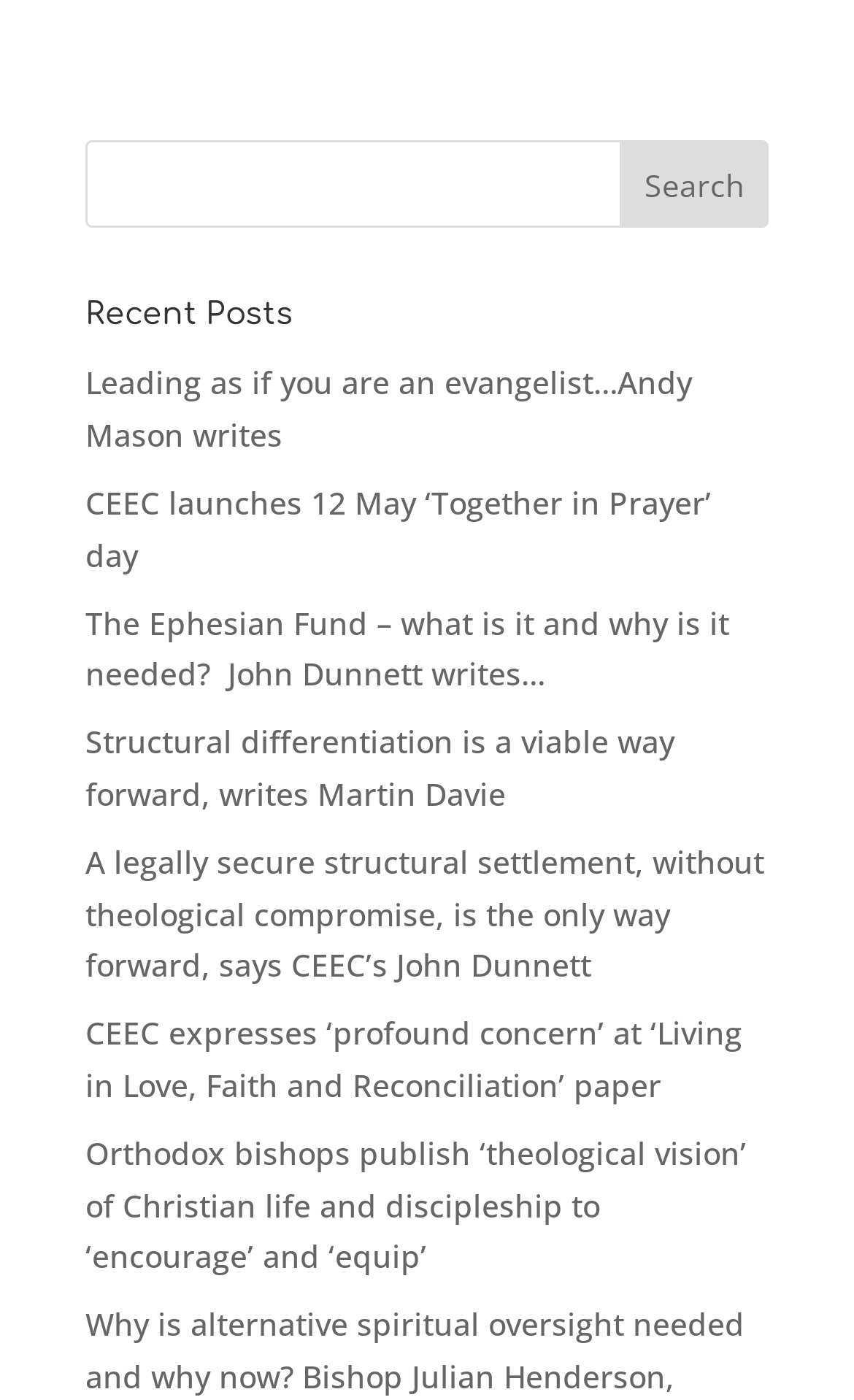Please indicate the bounding box coordinates of the element's region to be clicked to achieve the instruction: "search for something". Provide the coordinates as four float numbers between 0 and 1, i.e., [left, top, right, bottom].

[0.1, 0.1, 0.9, 0.162]